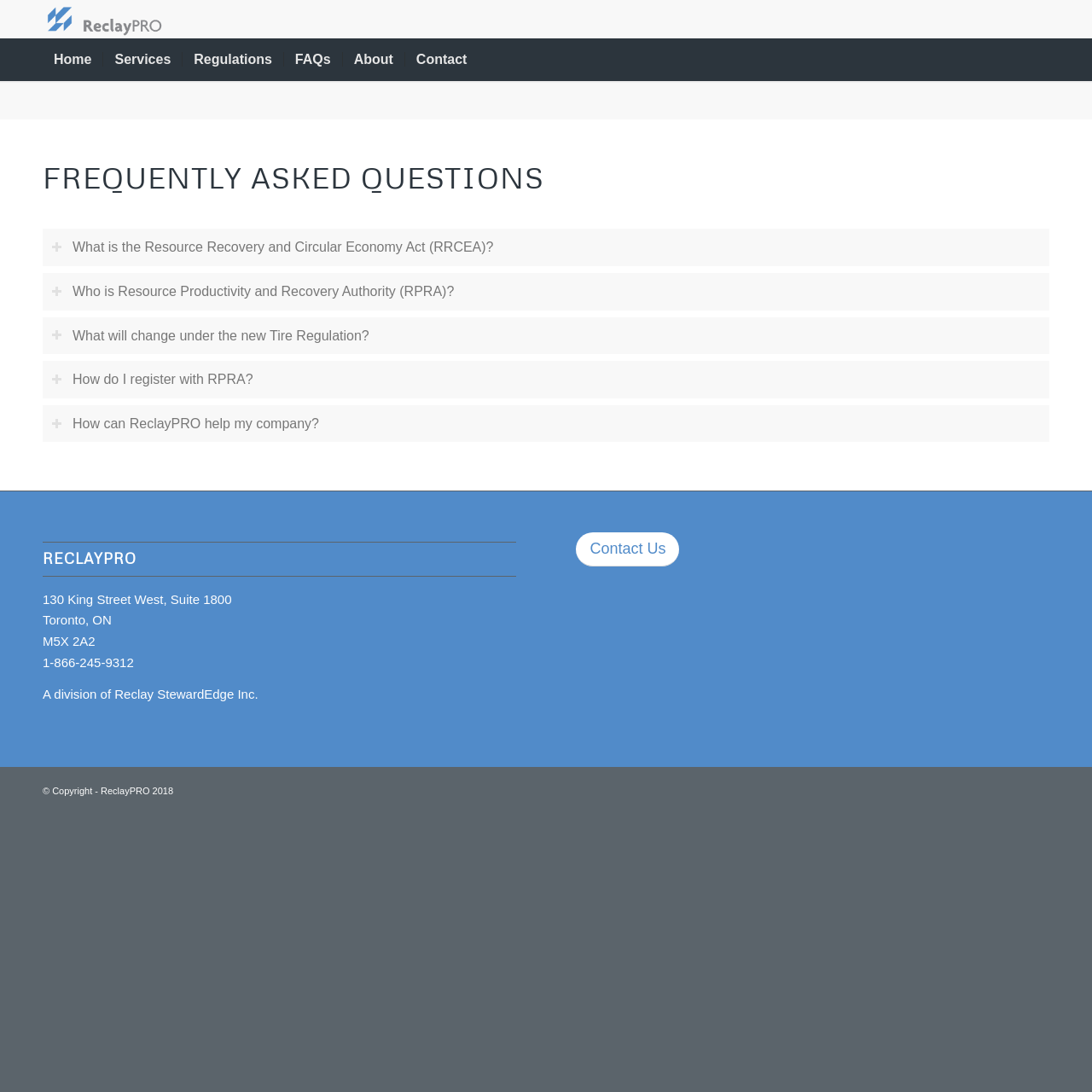Locate the bounding box coordinates of the clickable part needed for the task: "contact us".

[0.528, 0.488, 0.622, 0.519]